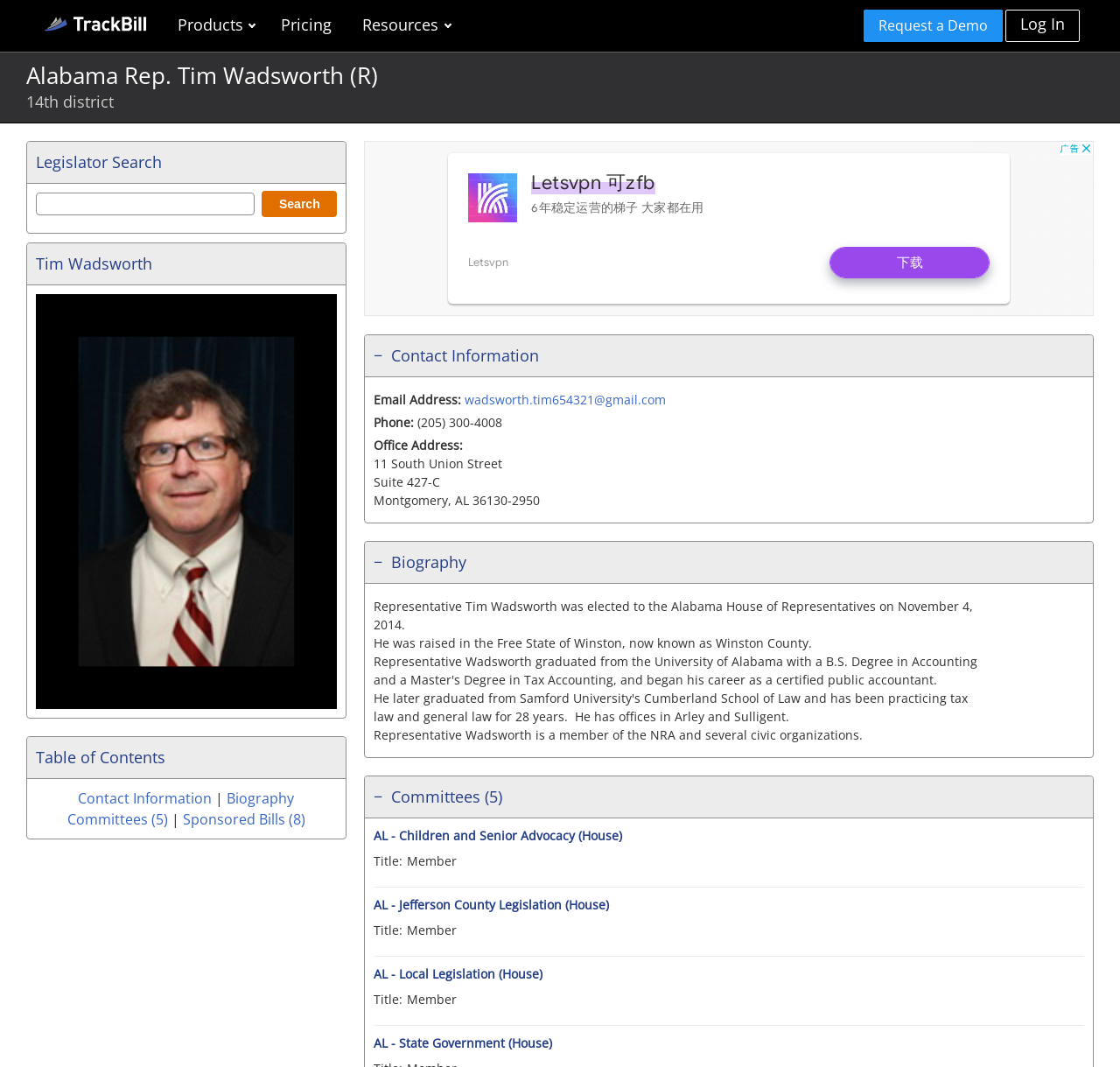Determine the bounding box coordinates for the HTML element described here: "Bill Search".

[0.321, 0.078, 0.45, 0.108]